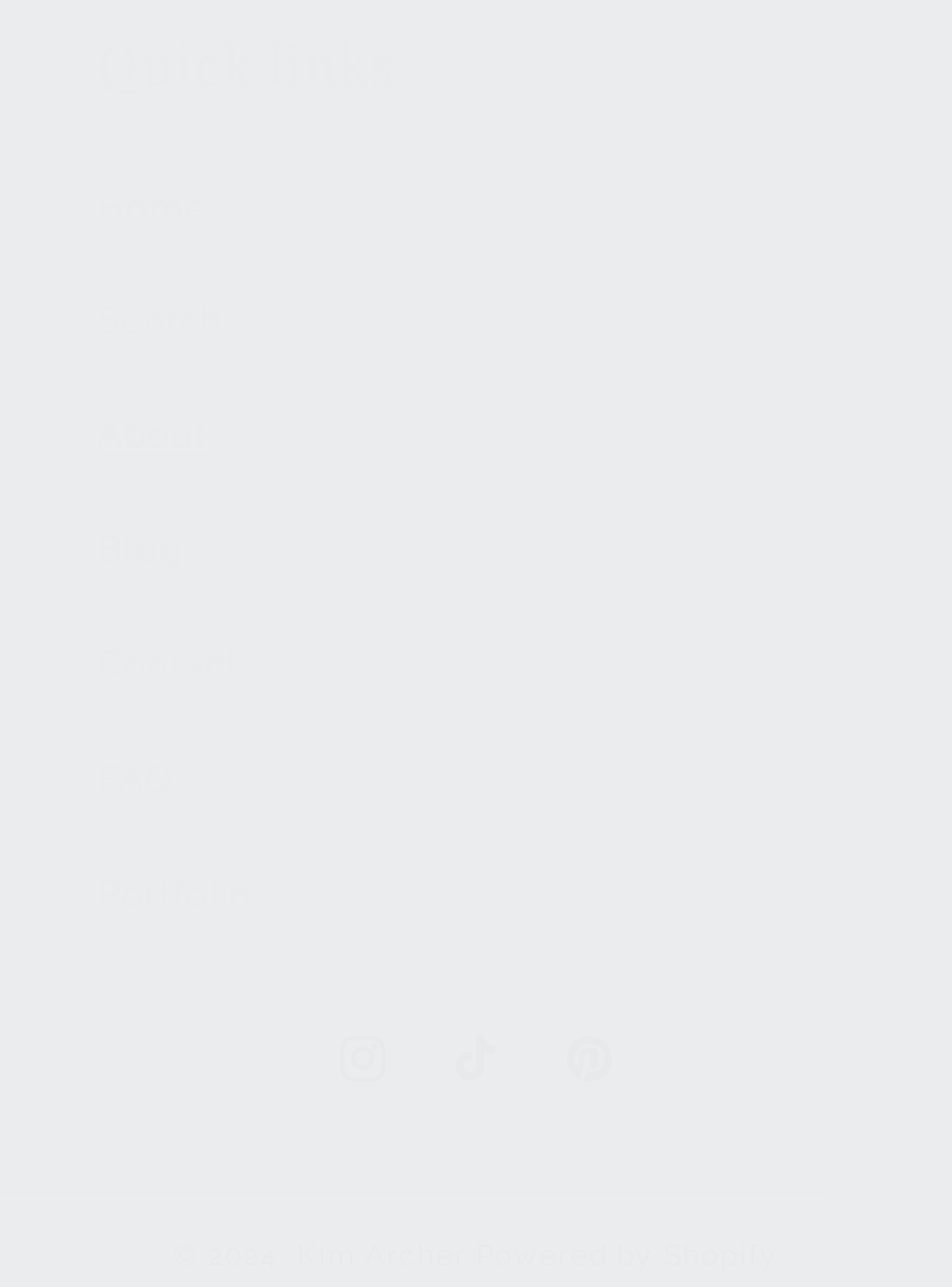Pinpoint the bounding box coordinates of the clickable element to carry out the following instruction: "search for something."

[0.103, 0.205, 0.897, 0.294]